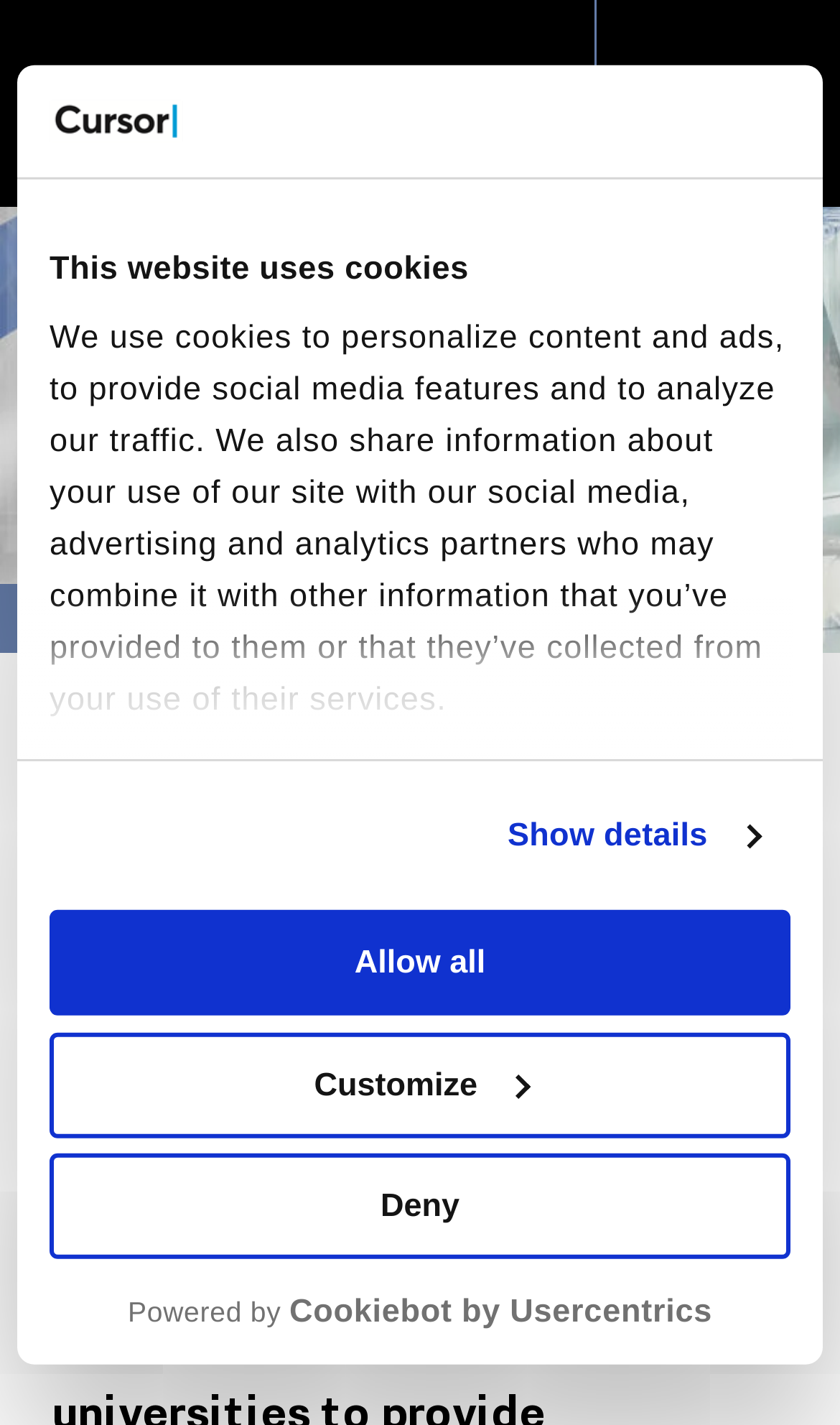What is the purpose of the button 'Open the site menu'?
Give a single word or phrase as your answer by examining the image.

To open the site menu